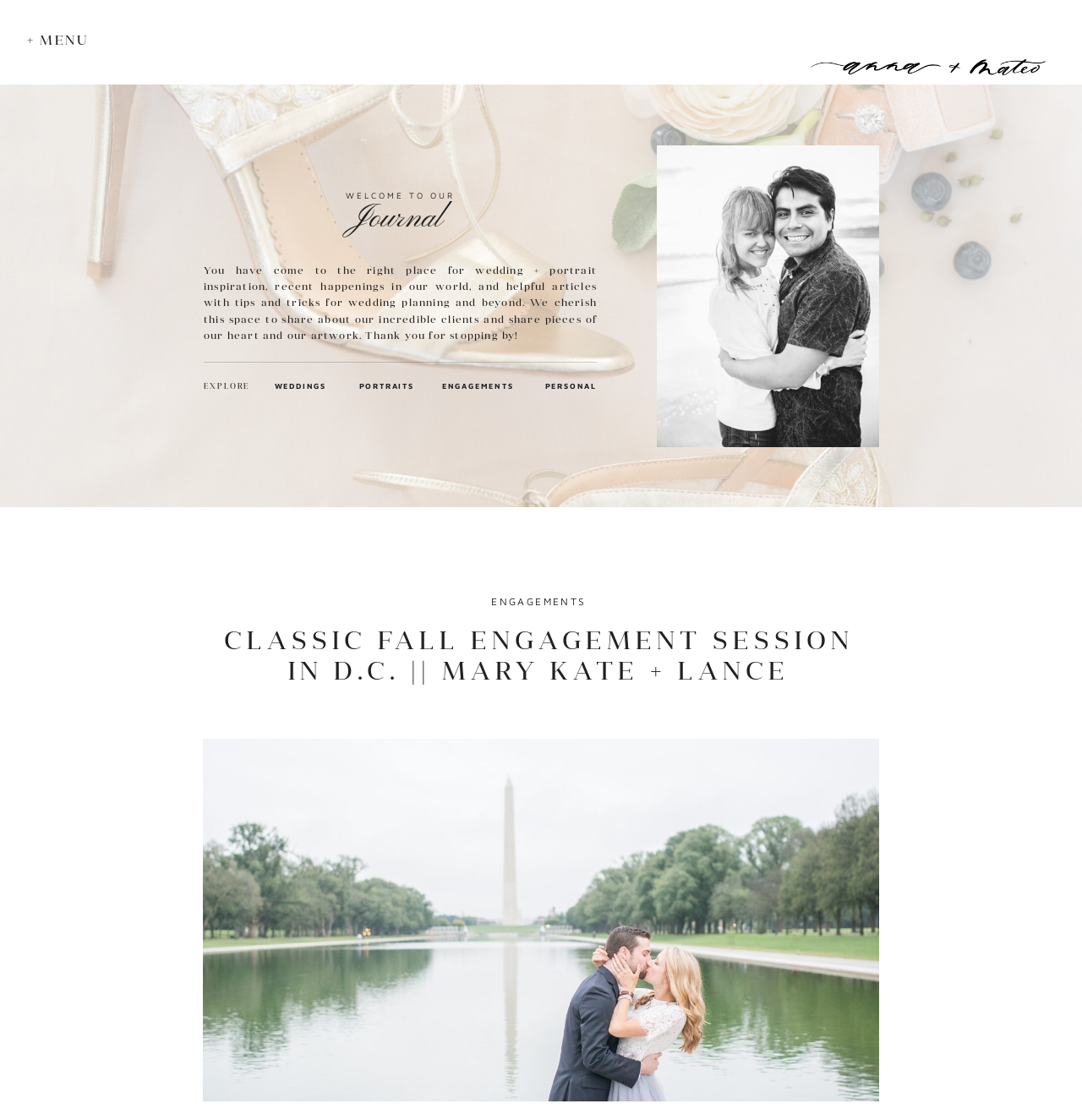Provide the bounding box coordinates of the HTML element described by the text: "parent_node: + MENU". The coordinates should be in the format [left, top, right, bottom] with values between 0 and 1.

[0.748, 0.012, 0.983, 0.068]